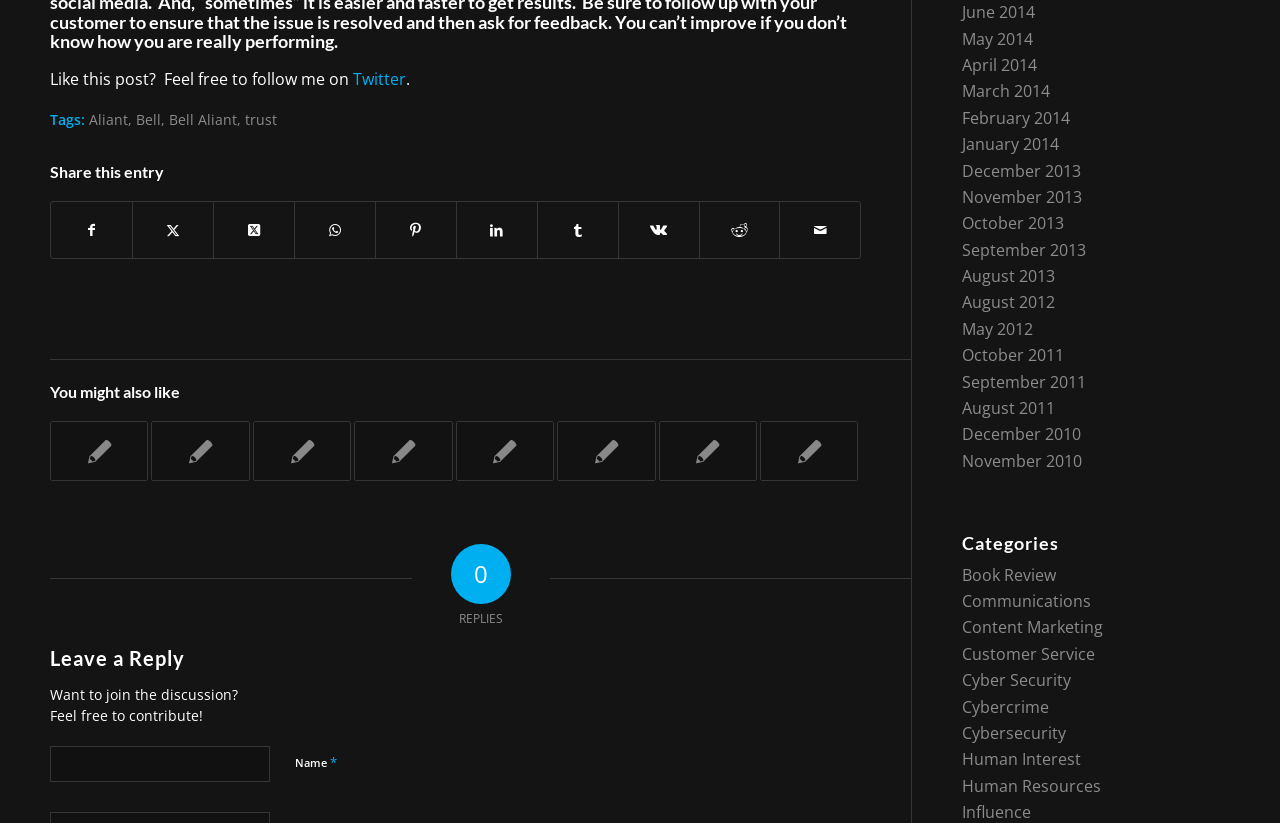Determine the bounding box coordinates of the section I need to click to execute the following instruction: "Share on Facebook". Provide the coordinates as four float numbers between 0 and 1, i.e., [left, top, right, bottom].

[0.04, 0.245, 0.103, 0.314]